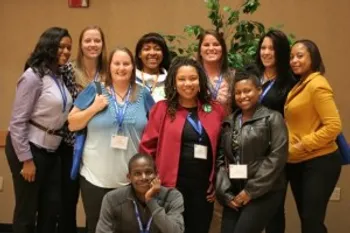Please answer the following question using a single word or phrase: 
What is Dr. Dionne Hoskins' attitude in the image?

Confident and warm